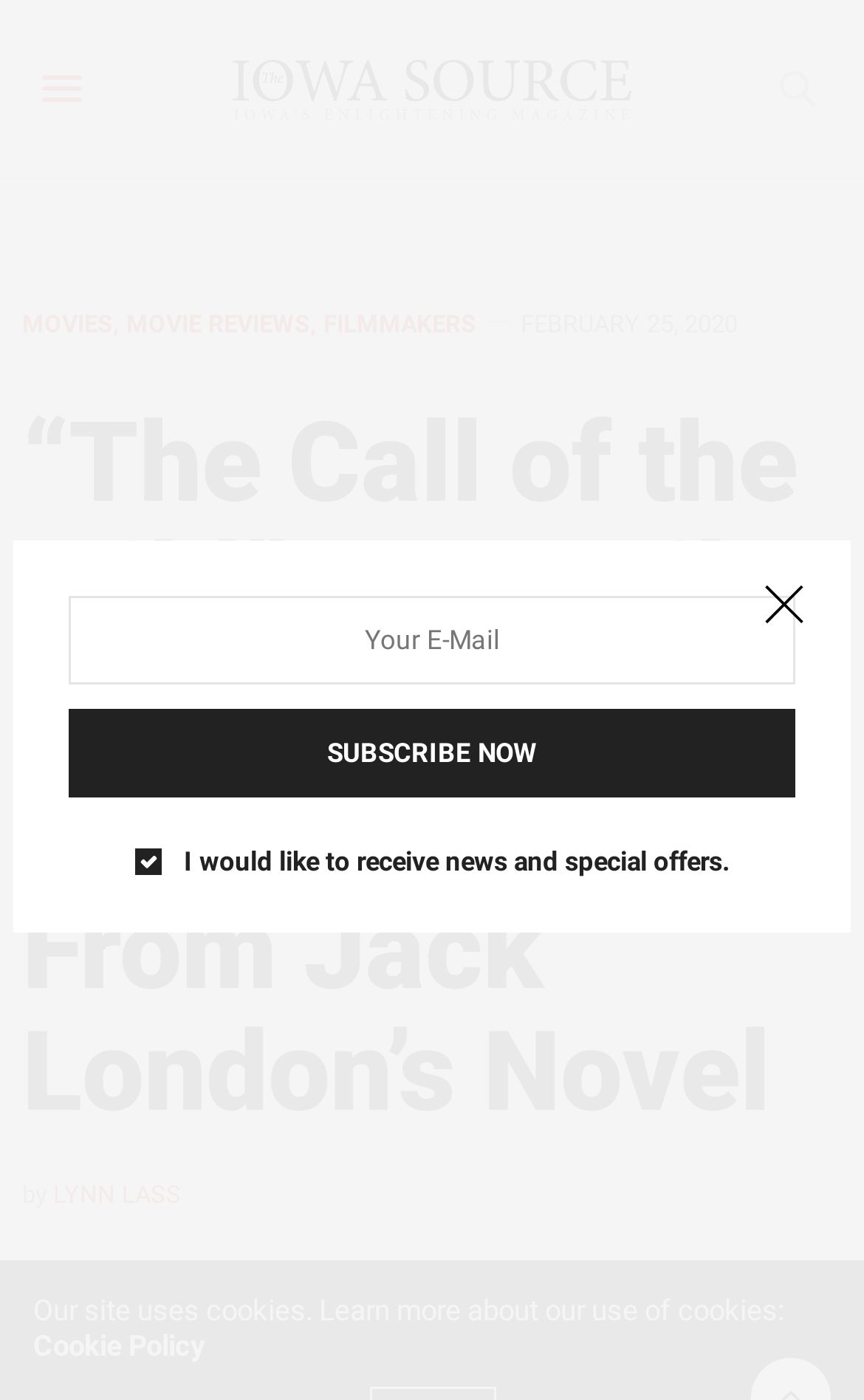Answer the question using only one word or a concise phrase: What is the name of the website?

Iowa Source